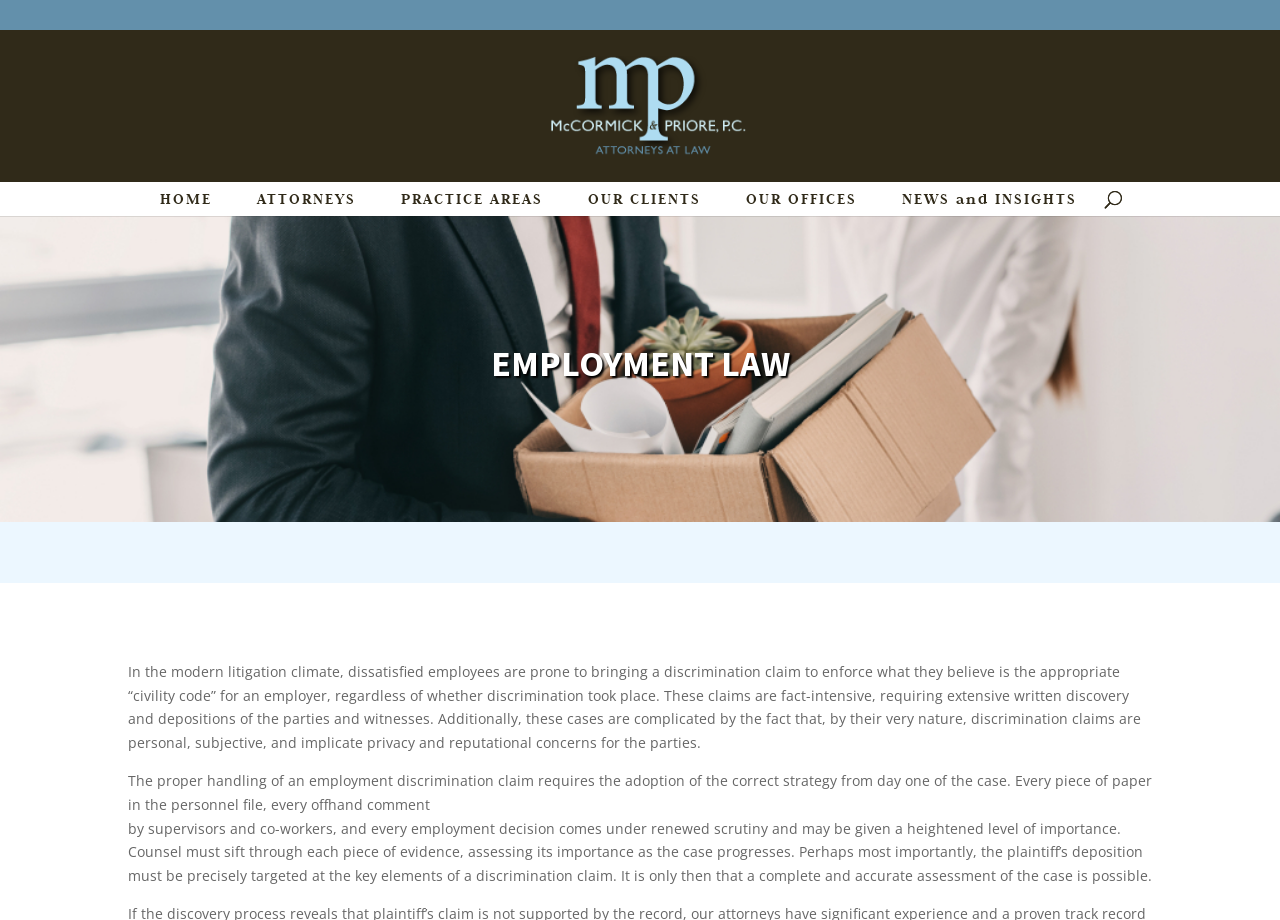How many navigation links are there at the top of the webpage?
Based on the image, give a one-word or short phrase answer.

6